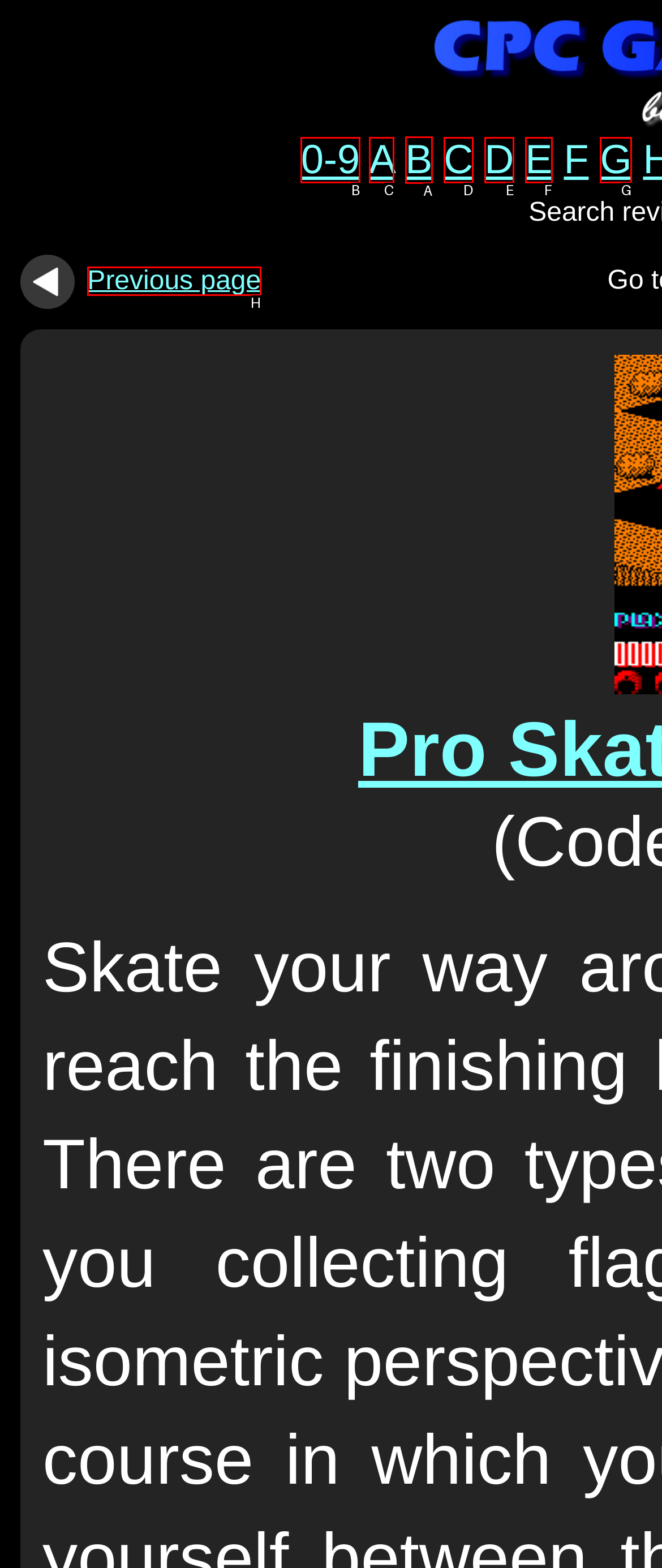What is the letter of the UI element you should click to go to page with games starting with B? Provide the letter directly.

A